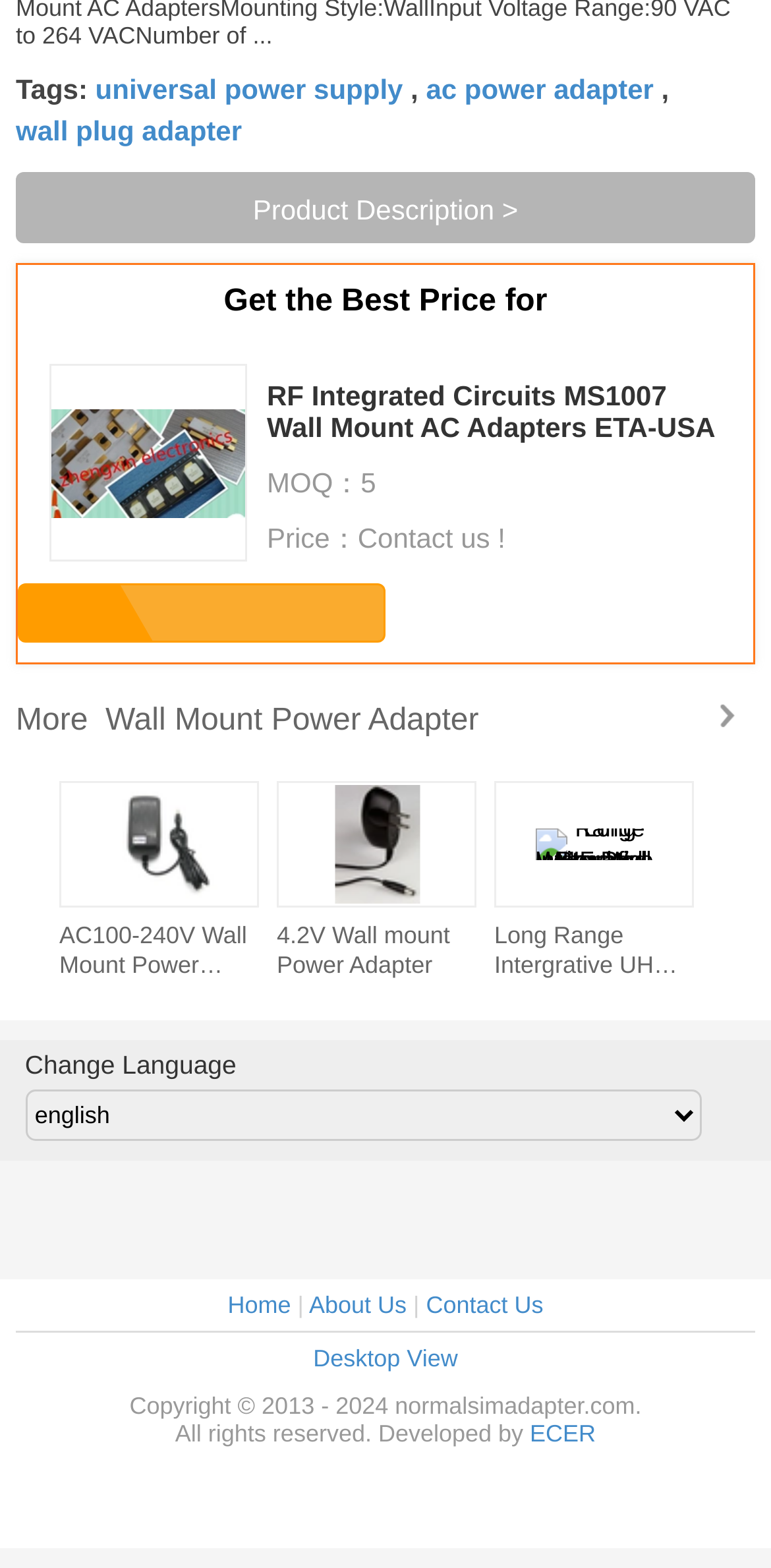Use a single word or phrase to answer the question: What is the language selection option?

Change Language